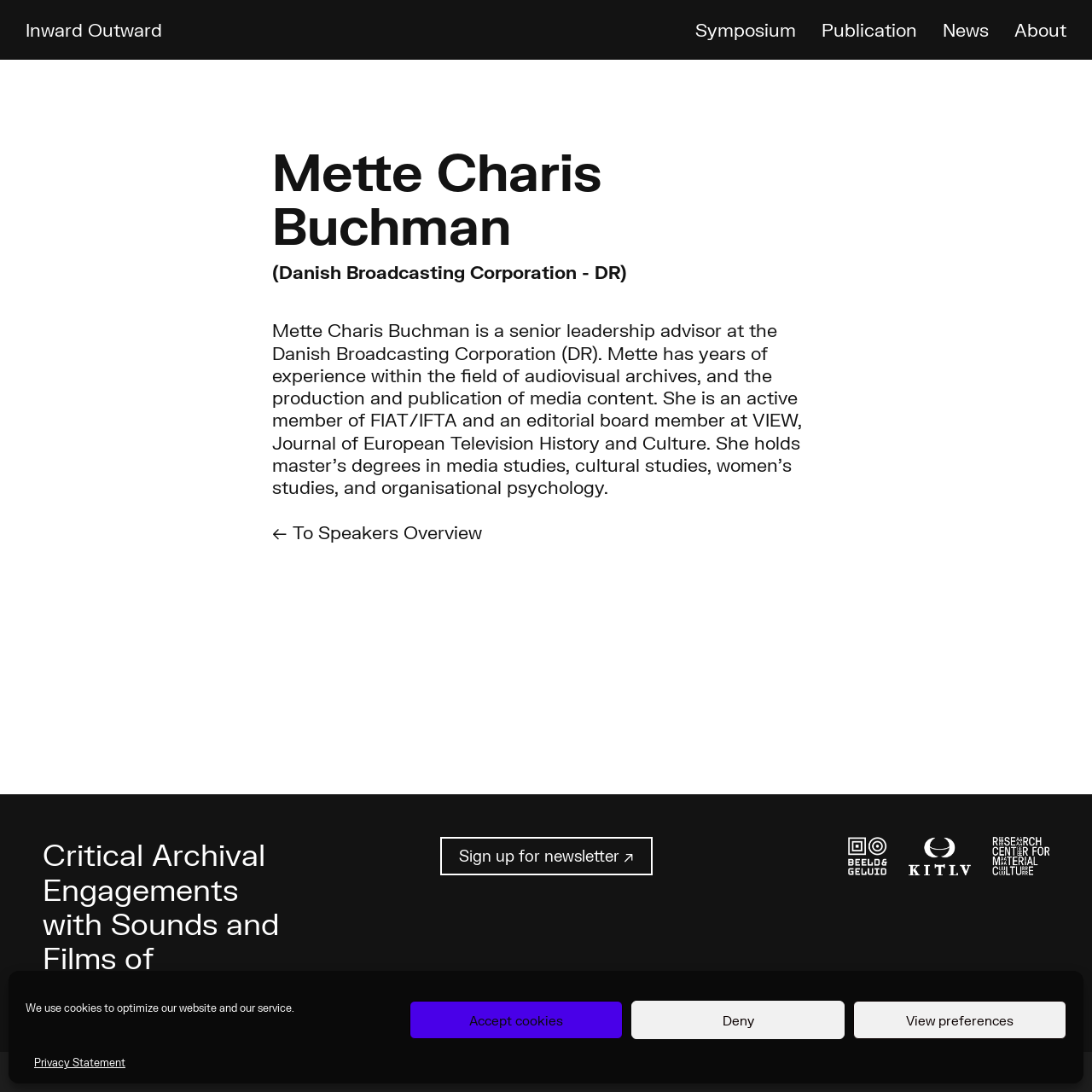Identify the bounding box coordinates of the HTML element based on this description: "← To Speakers Overview".

[0.249, 0.477, 0.441, 0.497]